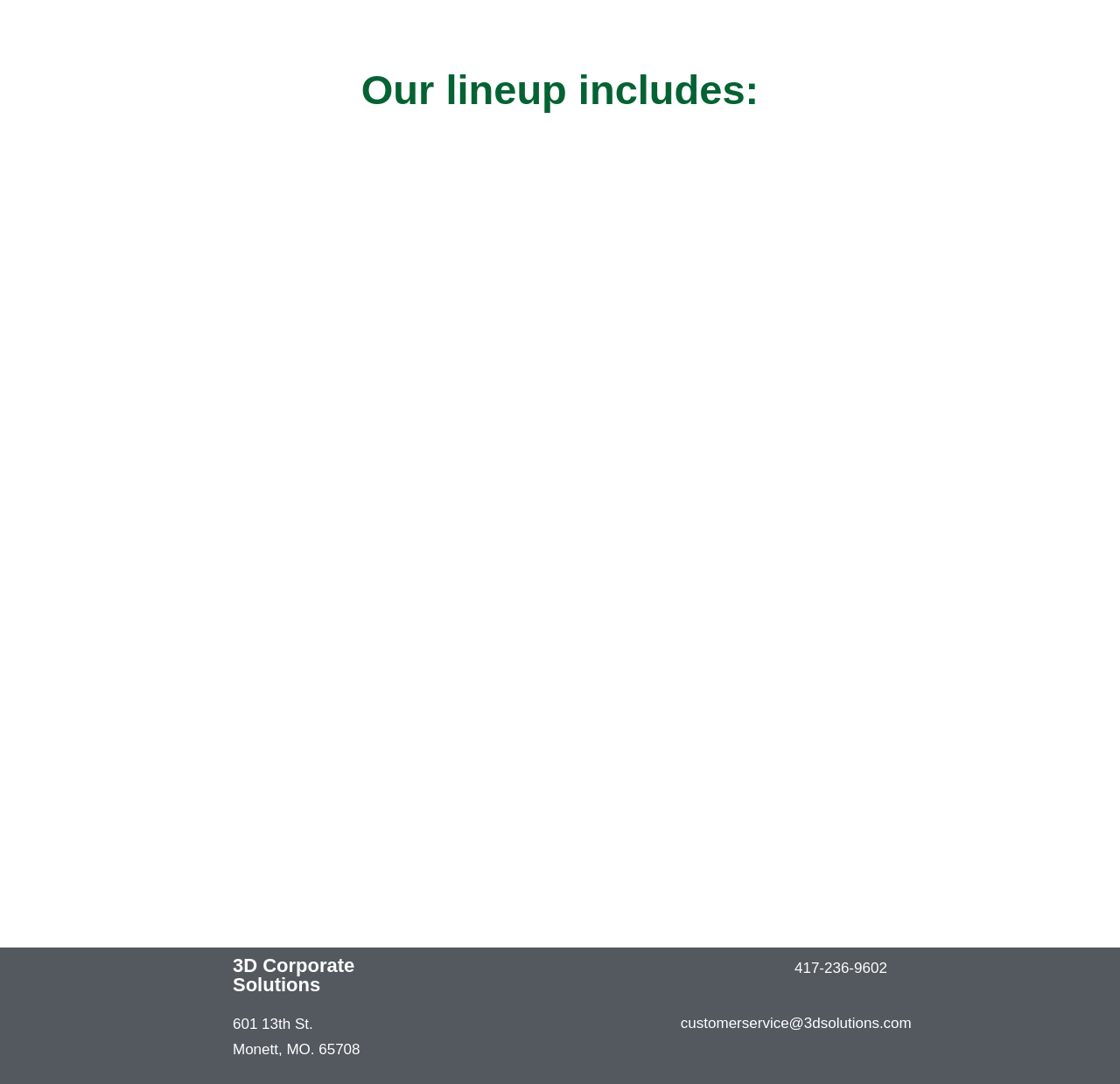Bounding box coordinates are specified in the format (top-left x, top-left y, bottom-right x, bottom-right y). All values are floating point numbers bounded between 0 and 1. Please provide the bounding box coordinate of the region this sentence describes: customerservice@3dsolutions.com

[0.608, 0.937, 0.814, 0.952]